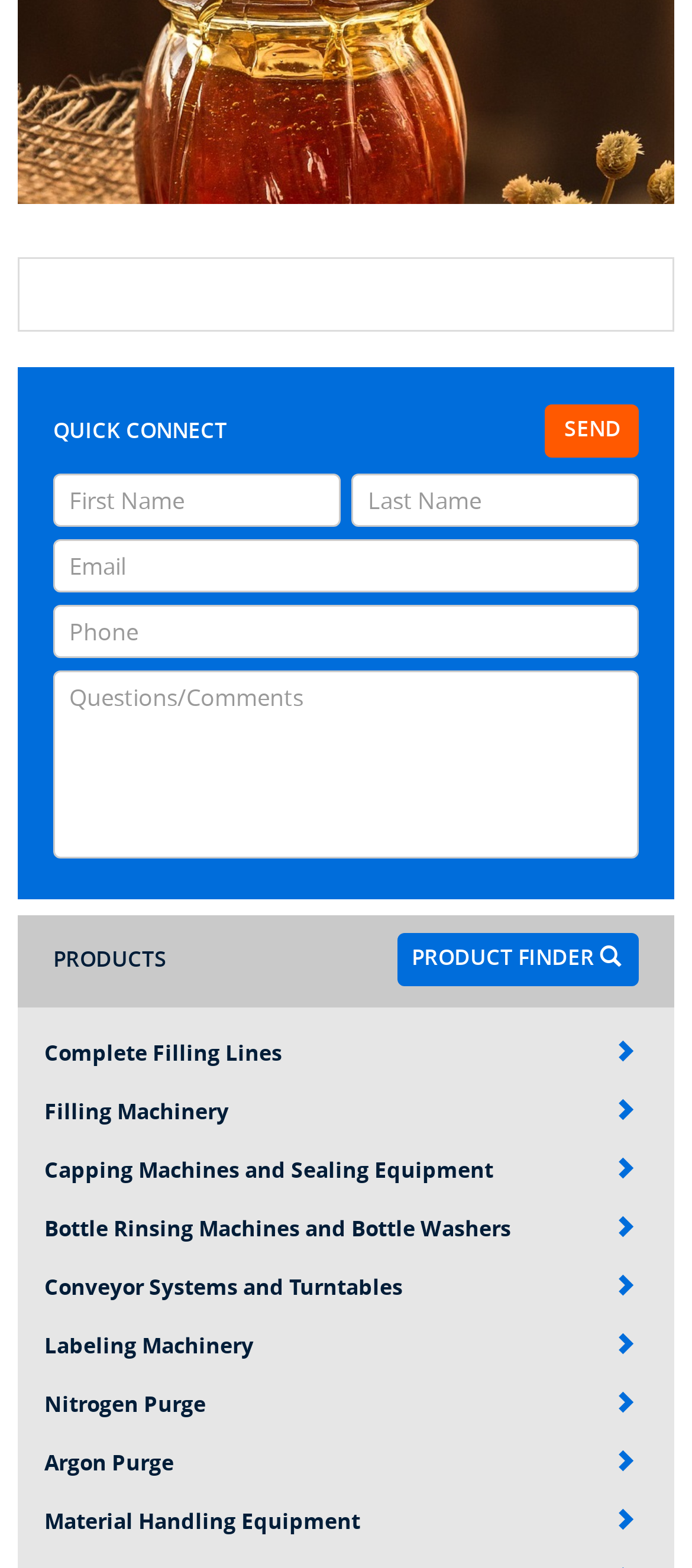What is the 'QUICK CONNECT' heading for?
Kindly offer a comprehensive and detailed response to the question.

The 'QUICK CONNECT' heading is located above a series of textboxes and a 'SEND' button, suggesting that it is a form for users to quickly connect with the company or service.